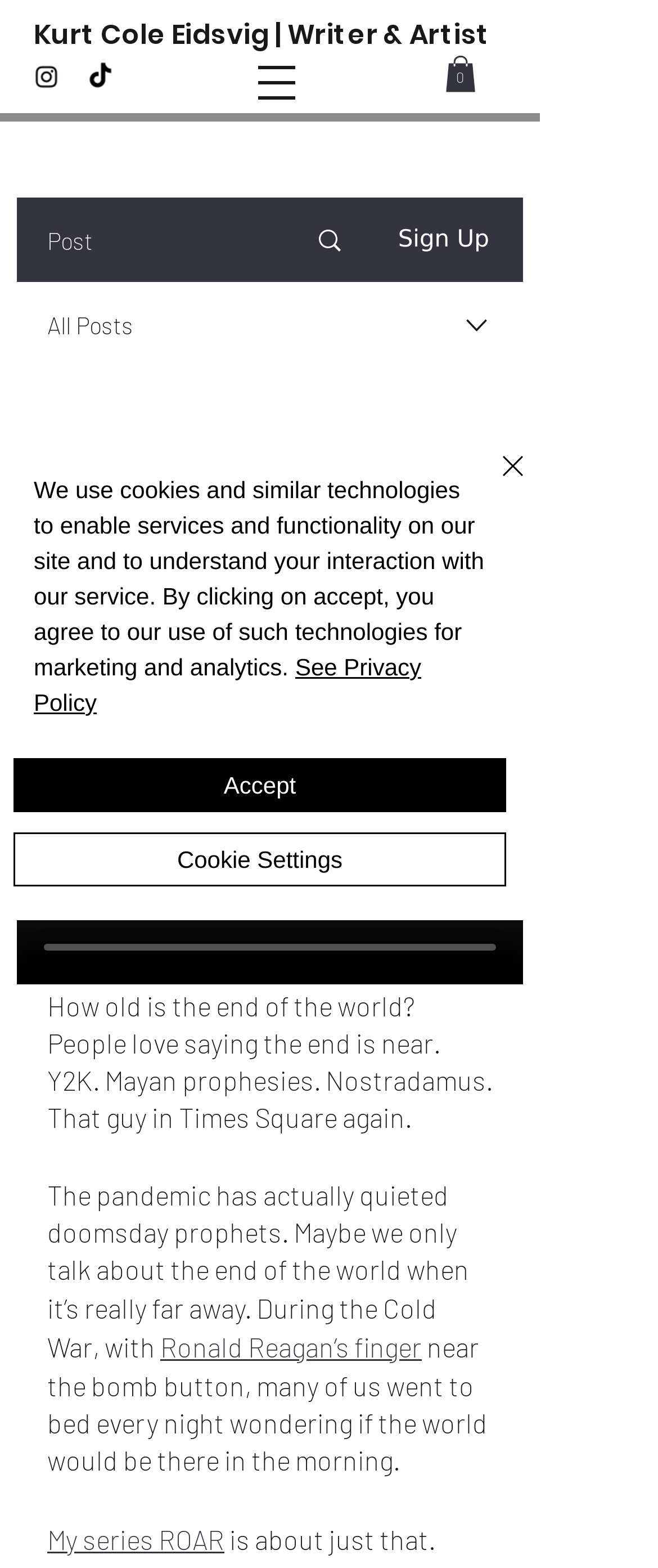Can you extract the headline from the webpage for me?

The End of the World Part 3 and COVID Art